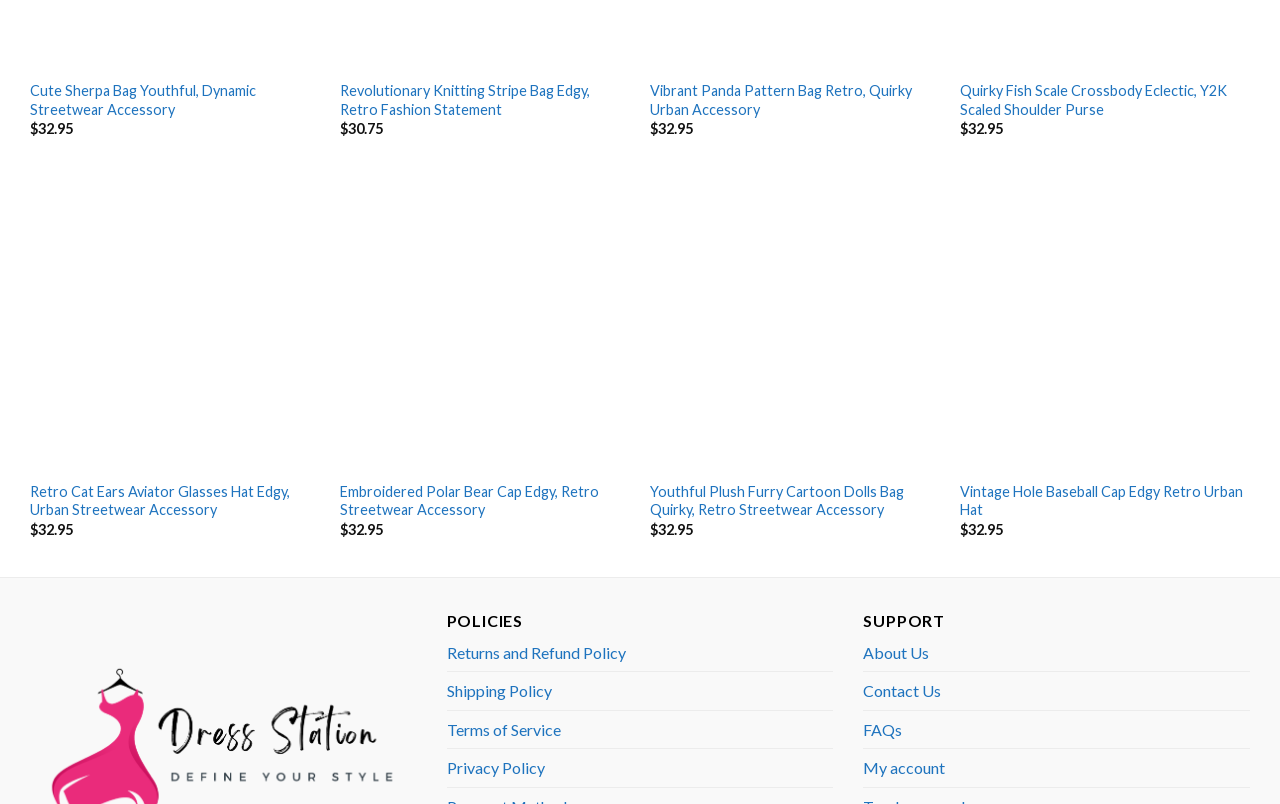Identify the bounding box coordinates of the region that should be clicked to execute the following instruction: "View product details of Cute Sherpa Bag Youthful, Dynamic Streetwear Accessory".

[0.023, 0.102, 0.25, 0.148]